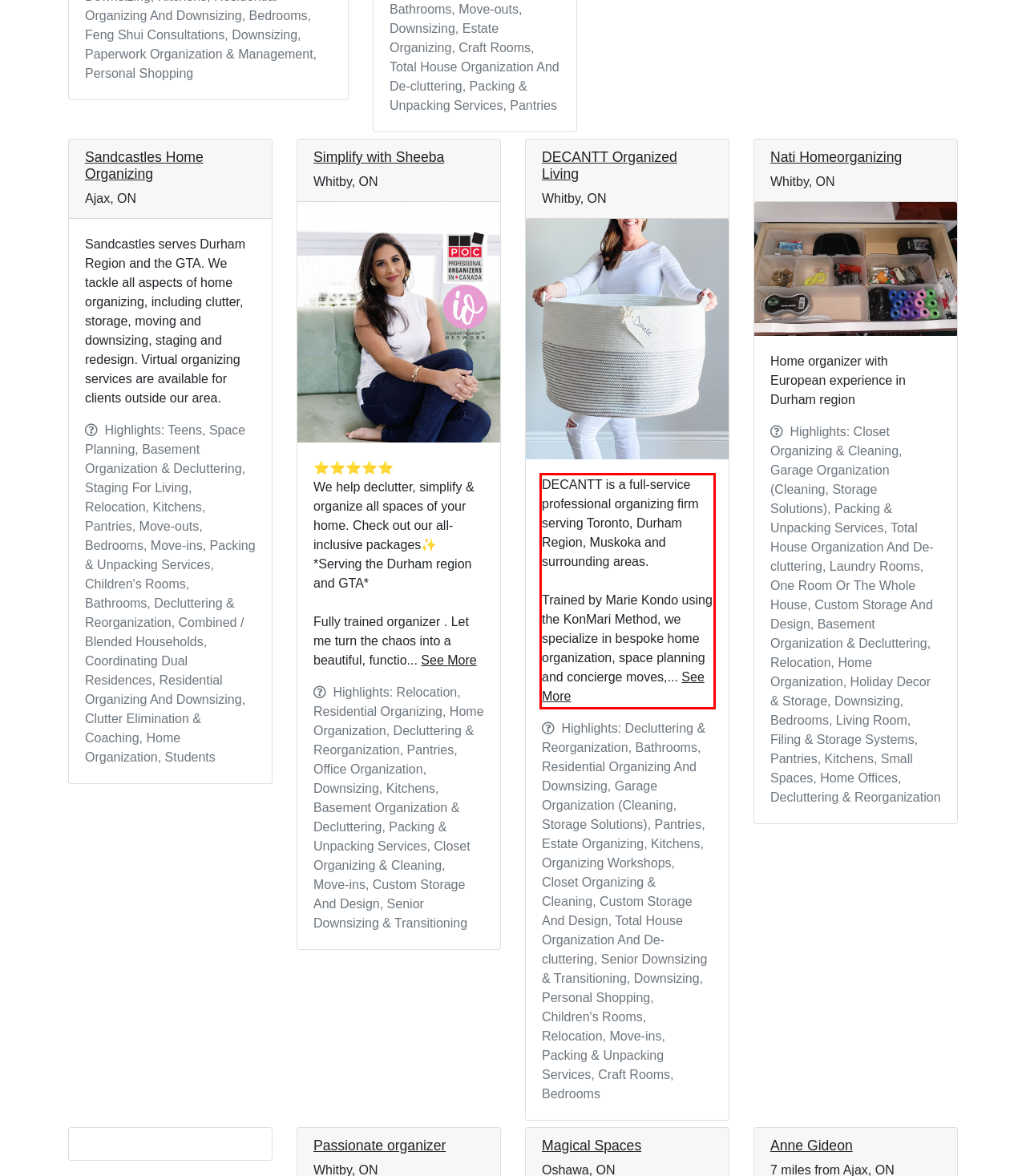You have a screenshot of a webpage where a UI element is enclosed in a red rectangle. Perform OCR to capture the text inside this red rectangle.

DECANTT is a full-service professional organizing firm serving Toronto, Durham Region, Muskoka and surrounding areas. Trained by Marie Kondo using the KonMari Method, we specialize in bespoke home organization, space planning and concierge moves,... See More